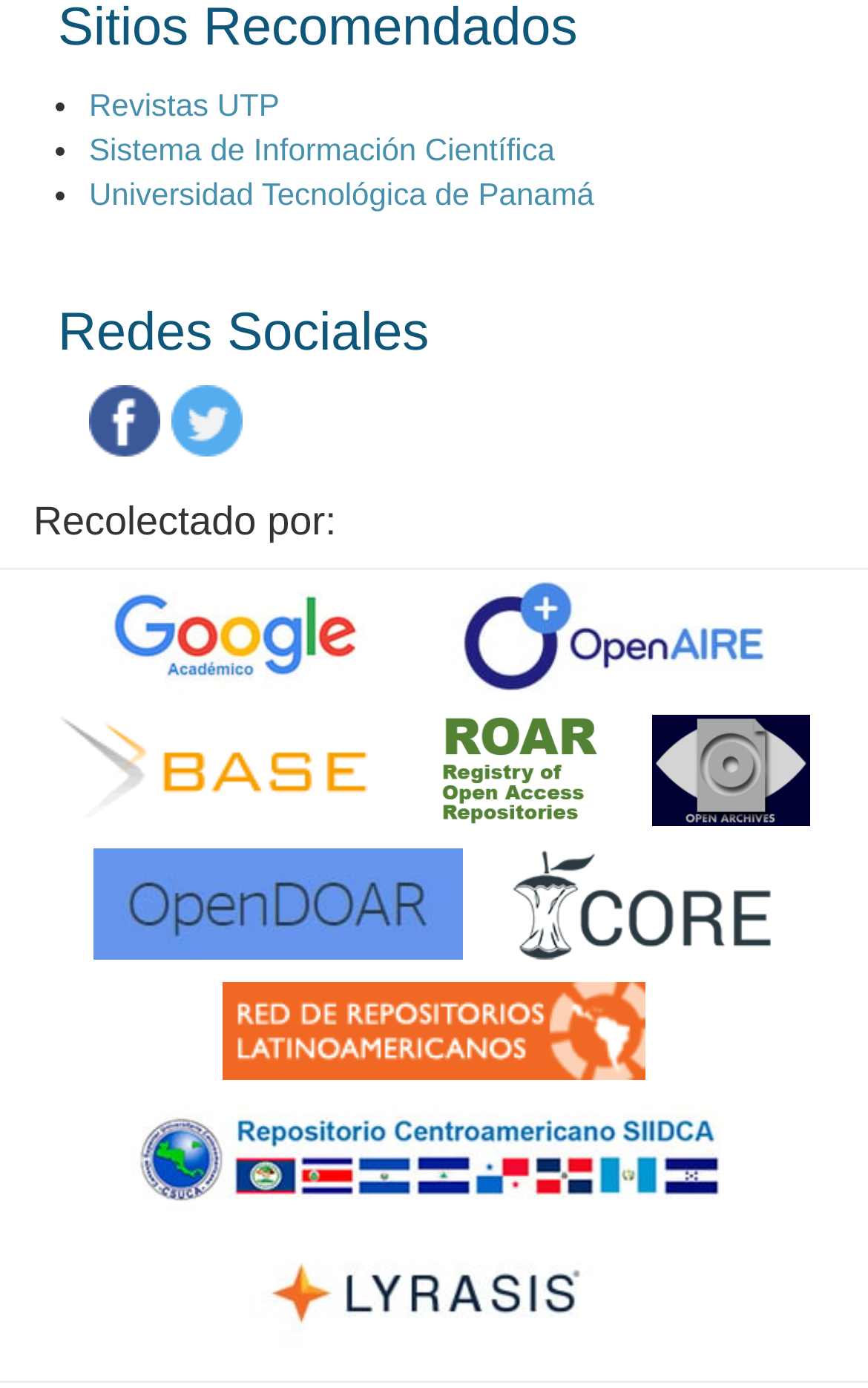Carefully observe the image and respond to the question with a detailed answer:
How many recommended sites are there?

I counted the number of links under the 'Sitios Recomendados' heading, which are 'Revistas UTP', 'Sistema de Información Científica', and 'Universidad Tecnológica de Panamá', so there are 3 recommended sites.